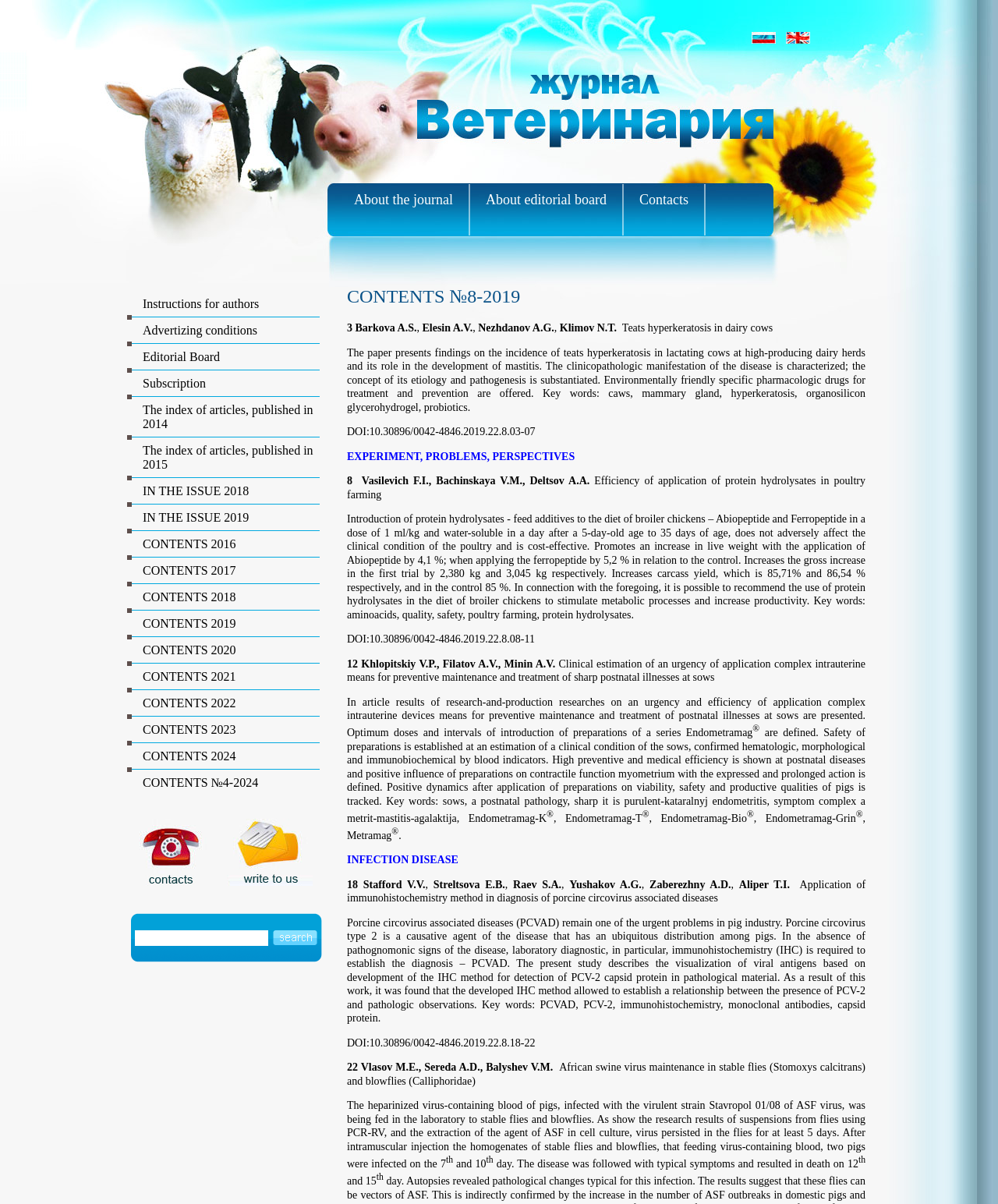Please find the bounding box coordinates of the element's region to be clicked to carry out this instruction: "Read IN THE ISSUE 2019".

[0.143, 0.424, 0.249, 0.435]